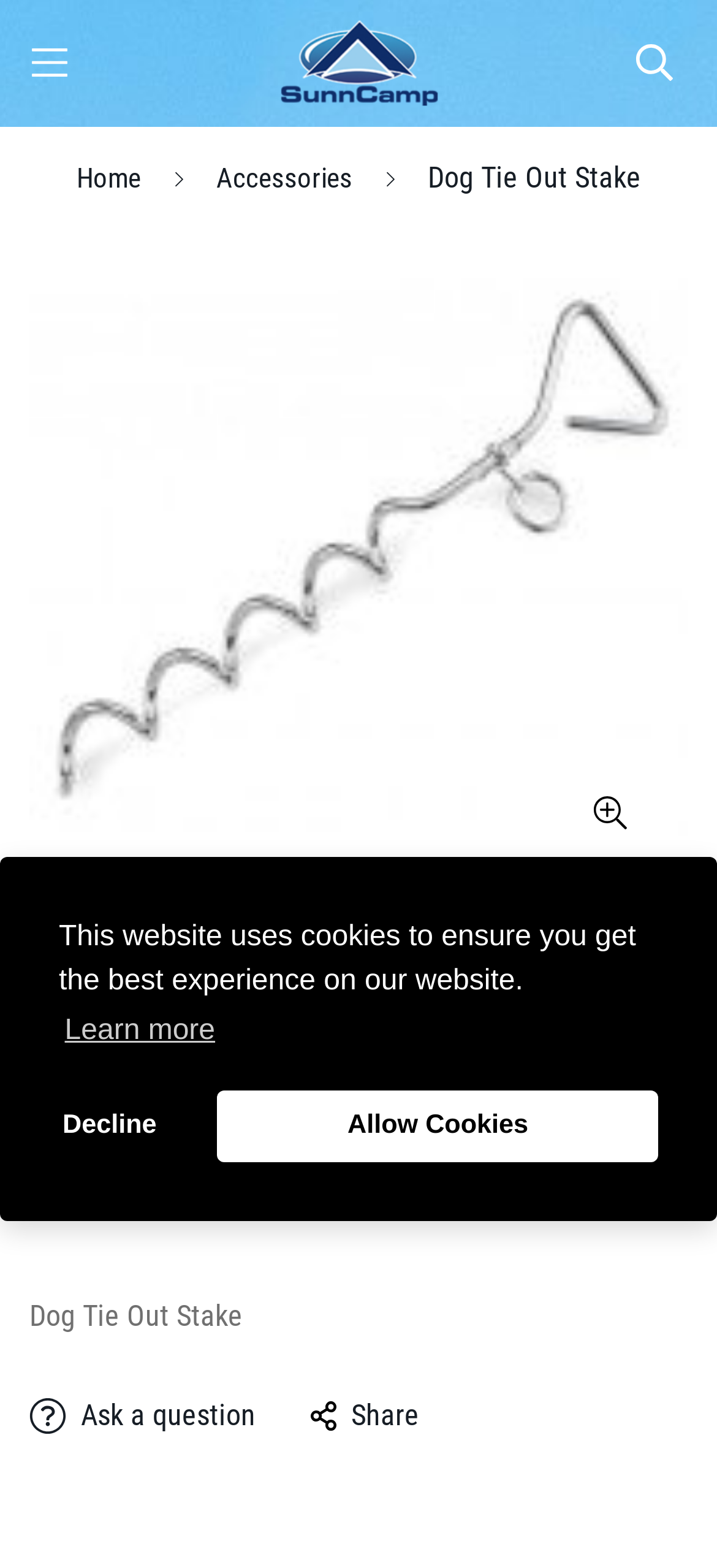Describe all significant elements and features of the webpage.

The webpage is about a product called "Dog Tie Out Stake" and appears to be an e-commerce page. At the top, there is a cookie consent dialog with a message, "This website uses cookies to ensure you get the best experience on our website," and three buttons: "Learn more about cookies", "Deny cookies", and "Allow Cookies".

Below the cookie consent dialog, there is a header section with a logo on the left and a navigation menu on the right, which includes links to "Home" and "Accessories". 

On the left side of the page, there is a product image, and on the right side, there is a product description section. The product description section has a heading "Dog Tie Out Stake" and lists details such as the vendor, type, and SKU. 

There are also two buttons on the right side of the page: one with an image and another with an image and the text "Ask a question". Below these buttons, there is a "Share" link with an image.

At the bottom right corner of the page, there is a button with an image.